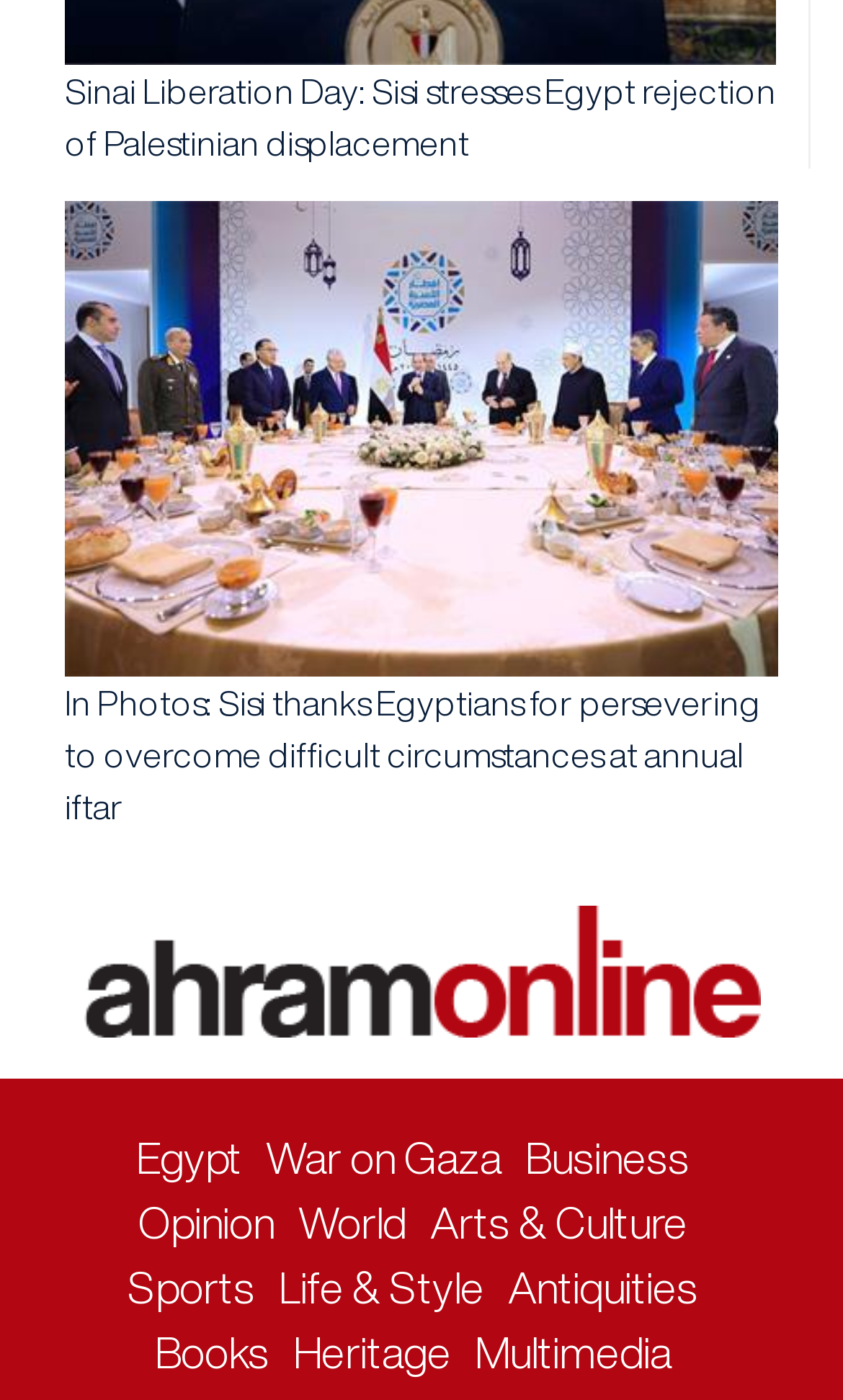Please identify the bounding box coordinates of the element that needs to be clicked to perform the following instruction: "Go to Egypt news page".

[0.162, 0.811, 0.287, 0.844]